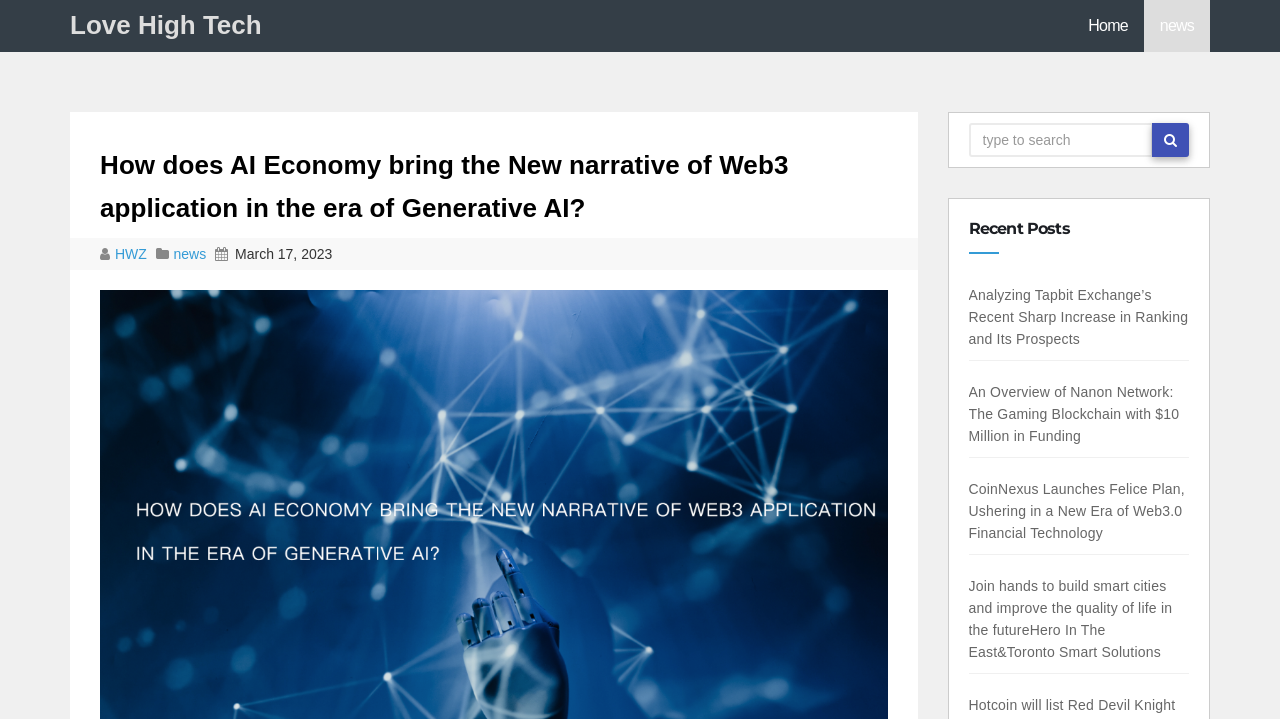Specify the bounding box coordinates of the region I need to click to perform the following instruction: "visit news page". The coordinates must be four float numbers in the range of 0 to 1, i.e., [left, top, right, bottom].

[0.894, 0.0, 0.945, 0.072]